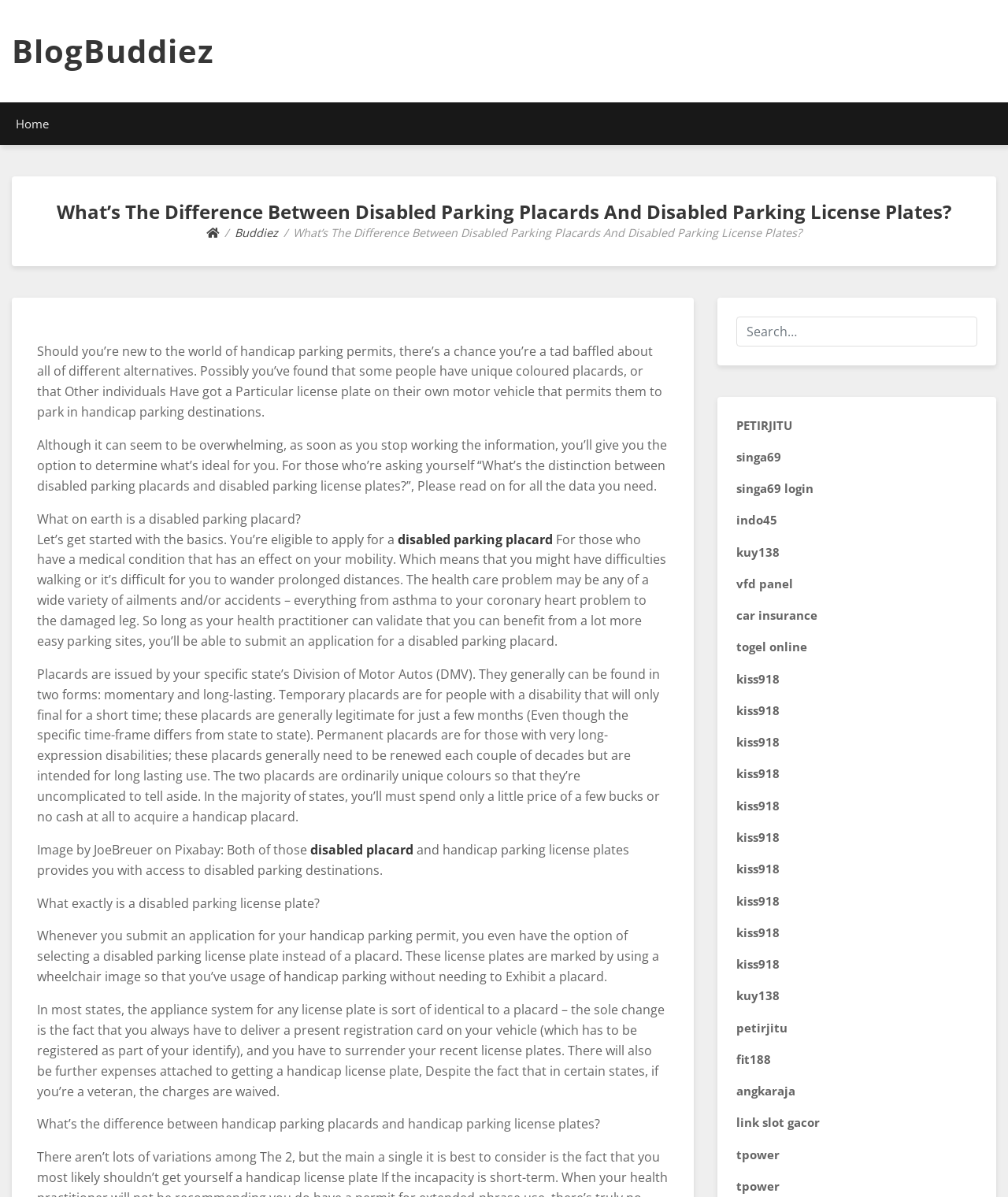How often do permanent placards need to be renewed?
Based on the visual information, provide a detailed and comprehensive answer.

According to the webpage, permanent placards generally need to be renewed every few years, although the exact timeframe may vary from state to state.